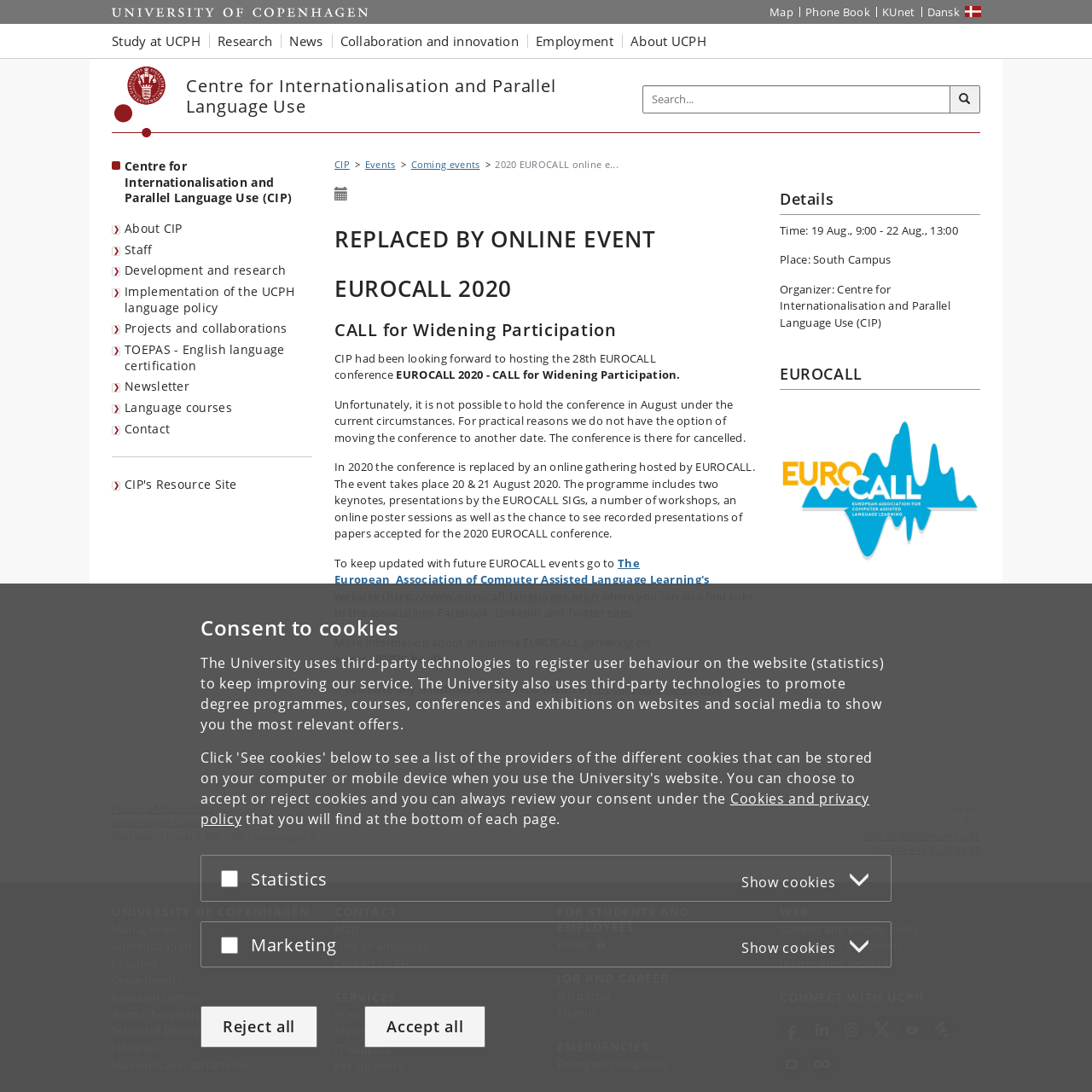Please provide the bounding box coordinates for the element that needs to be clicked to perform the following instruction: "Contact the EUROCALL 2020 organizers". The coordinates should be given as four float numbers between 0 and 1, i.e., [left, top, right, bottom].

[0.538, 0.623, 0.661, 0.637]